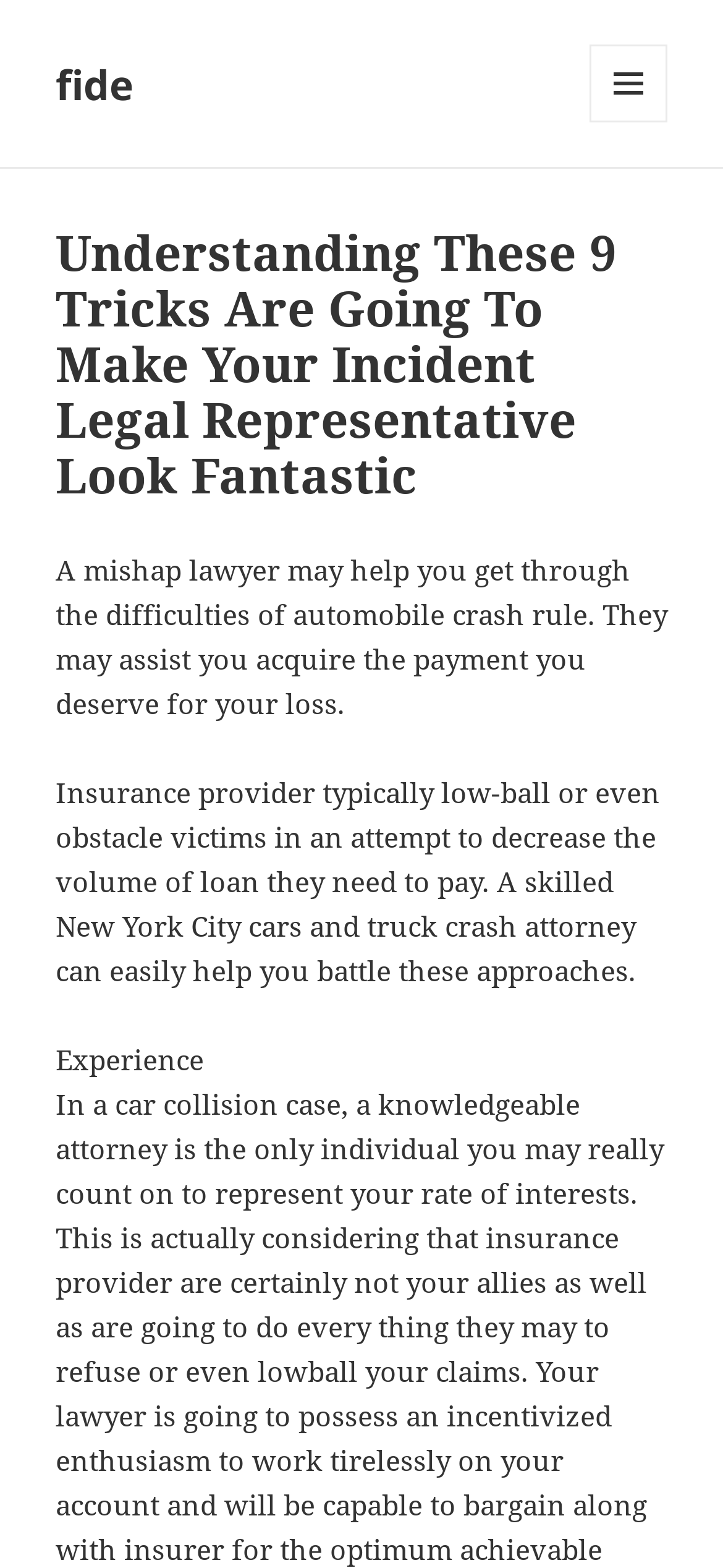Find the bounding box coordinates corresponding to the UI element with the description: "fide". The coordinates should be formatted as [left, top, right, bottom], with values as floats between 0 and 1.

[0.077, 0.035, 0.185, 0.071]